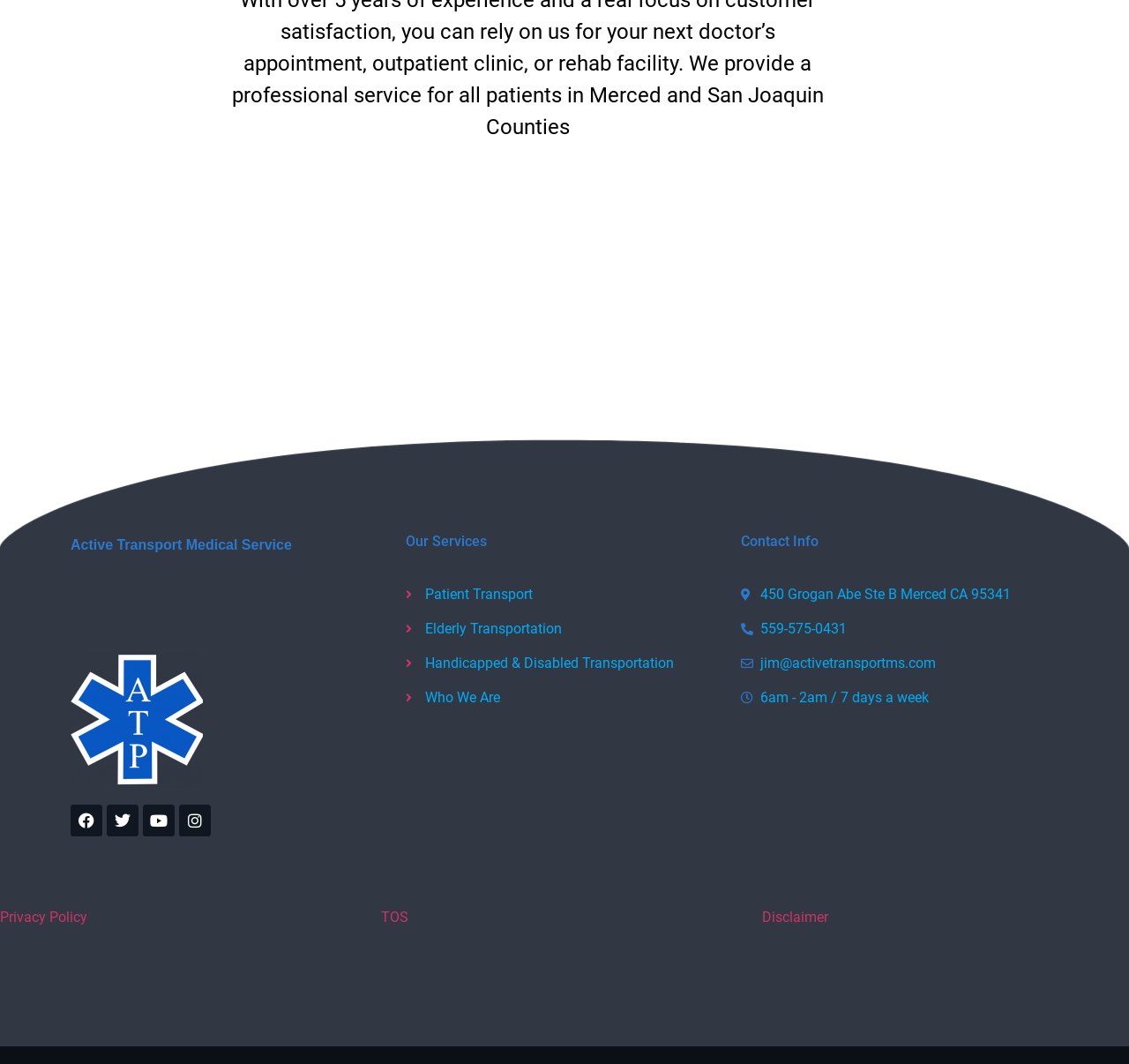Please answer the following query using a single word or phrase: 
What is the name of the medical service?

Active Transport Medical Service